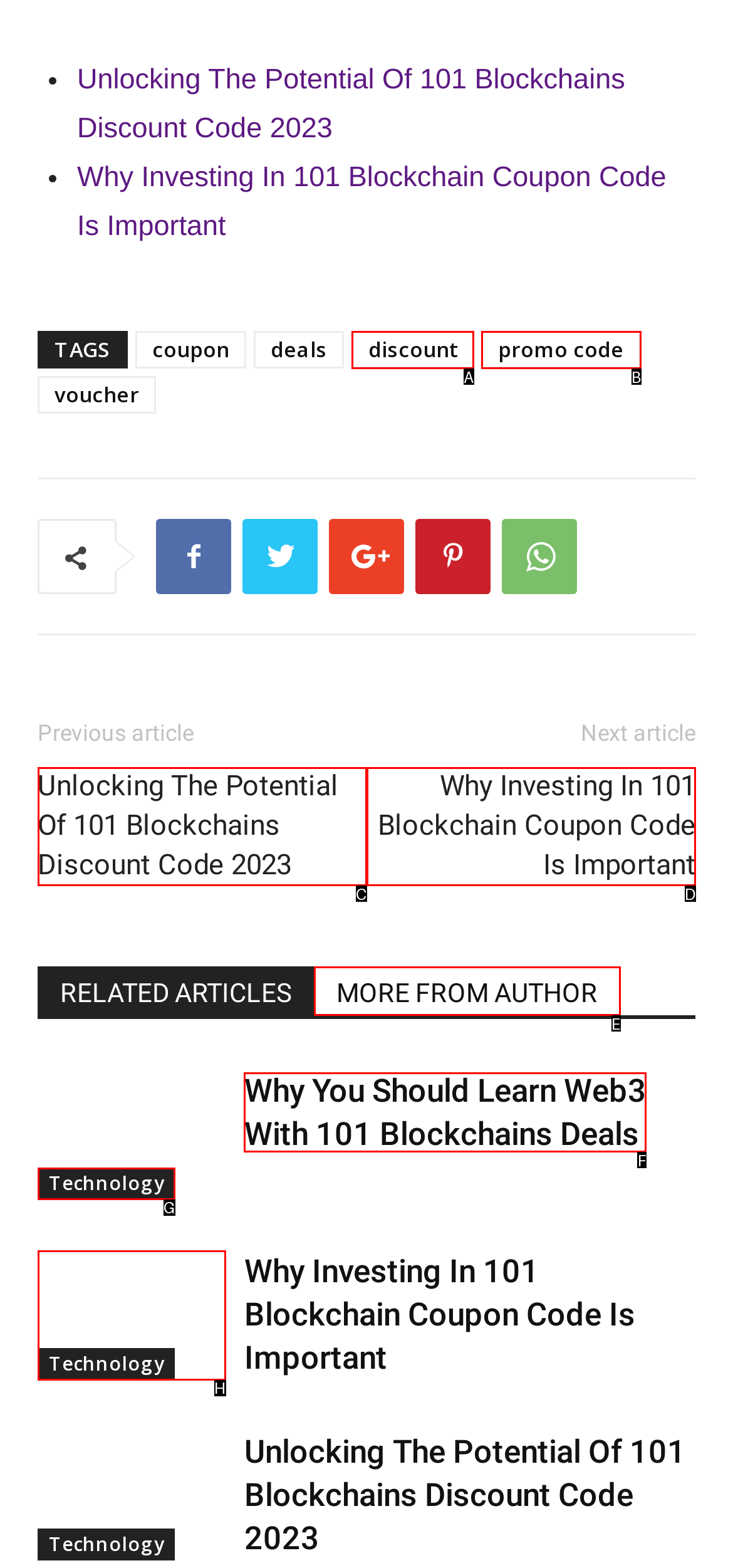Tell me which one HTML element I should click to complete the following task: Click on 'Why You Should Learn Web3 With 101 Blockchains Deals'
Answer with the option's letter from the given choices directly.

F